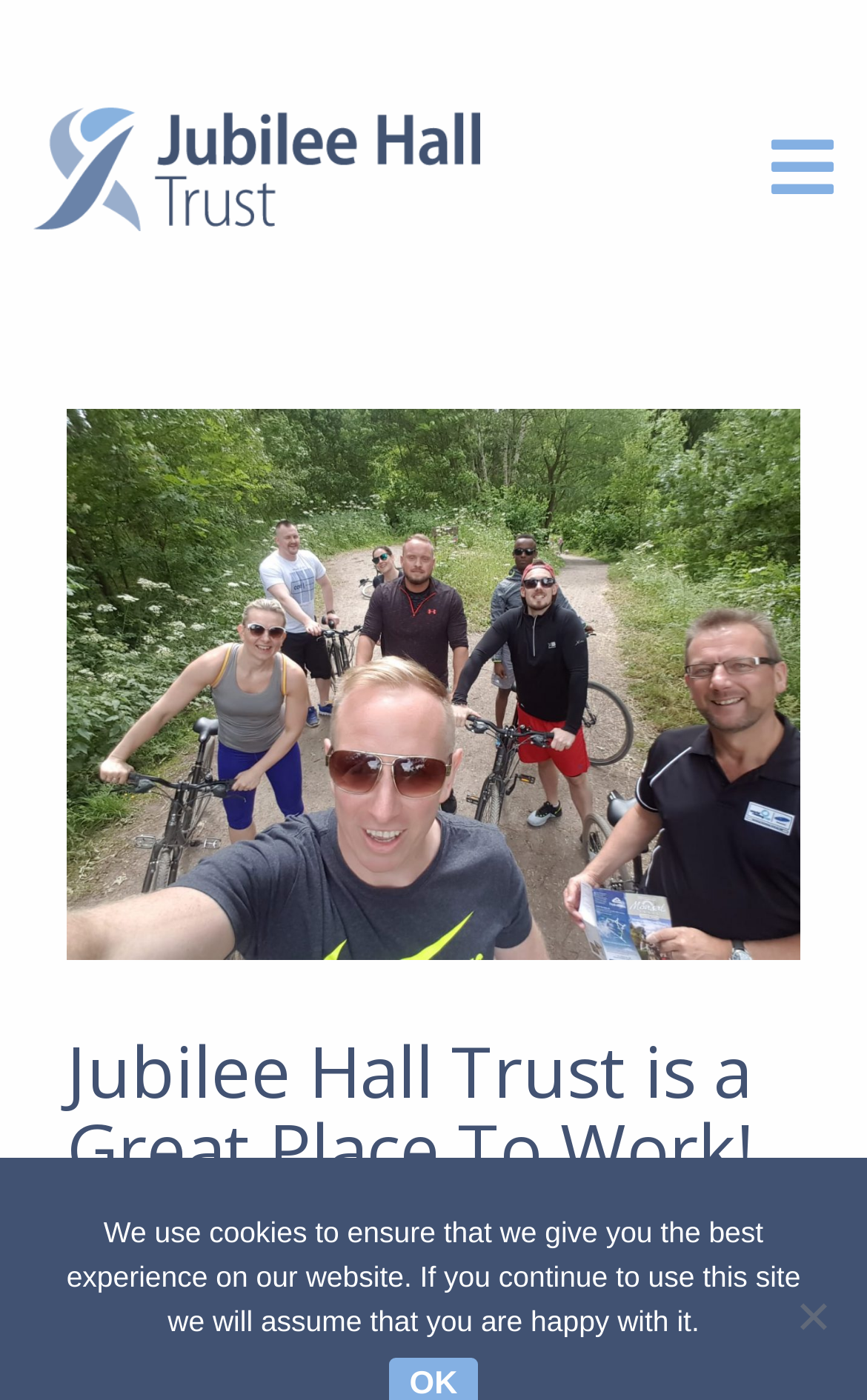What is the date mentioned on the webpage? Observe the screenshot and provide a one-word or short phrase answer.

14th January 2019